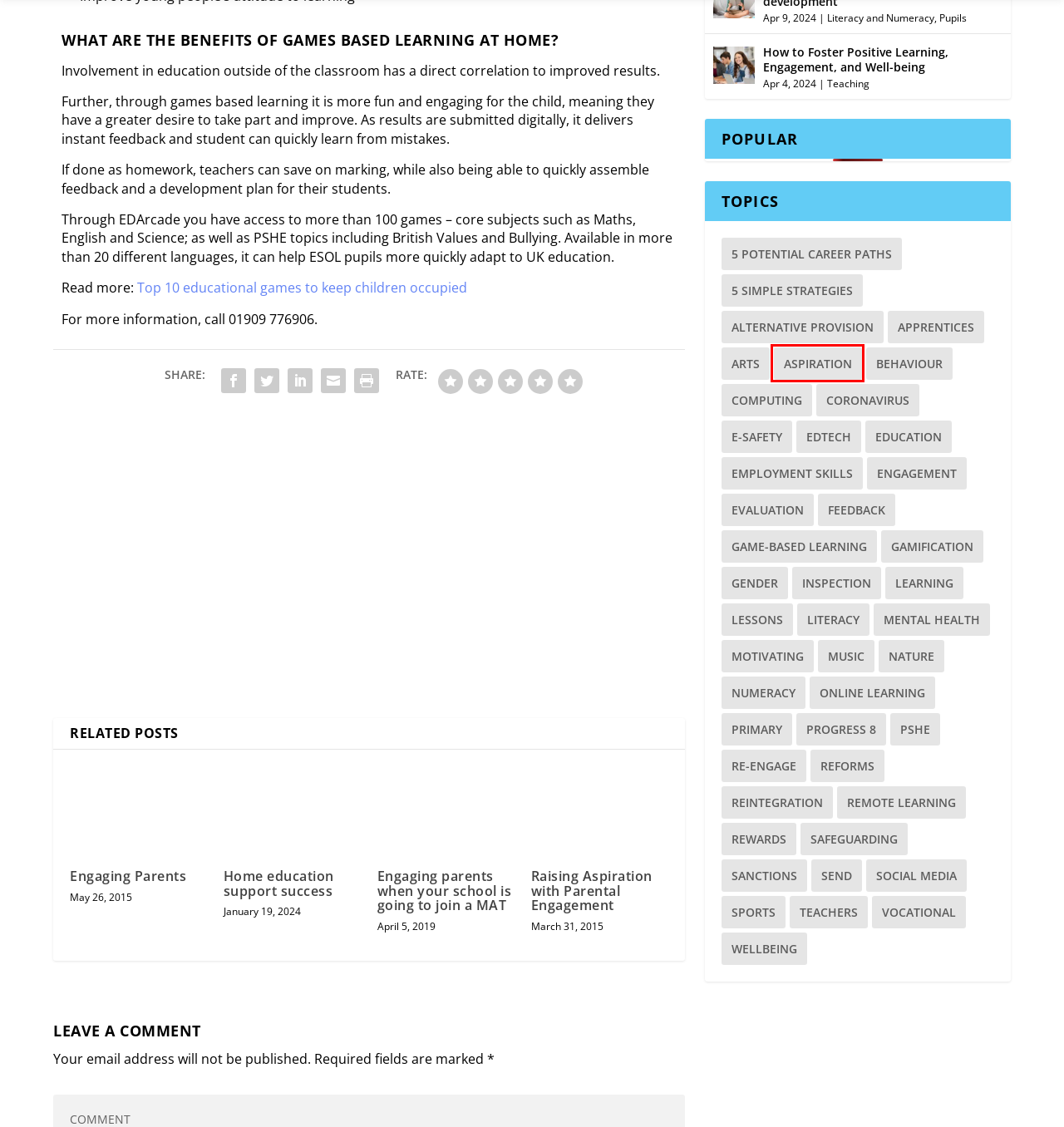Examine the screenshot of a webpage with a red bounding box around a UI element. Select the most accurate webpage description that corresponds to the new page after clicking the highlighted element. Here are the choices:
A. Education - EDBlog
B. Coronavirus - EDBlog
C. How To Foster Positive Learning, Engagement, And Well-being - EDBlog
D. Aspiration - EDBlog
E. Game-based Learning - EDBlog
F. Literacy - EDBlog
G. Literacy And Numeracy - EDBlog
H. Lessons - EDBlog

D